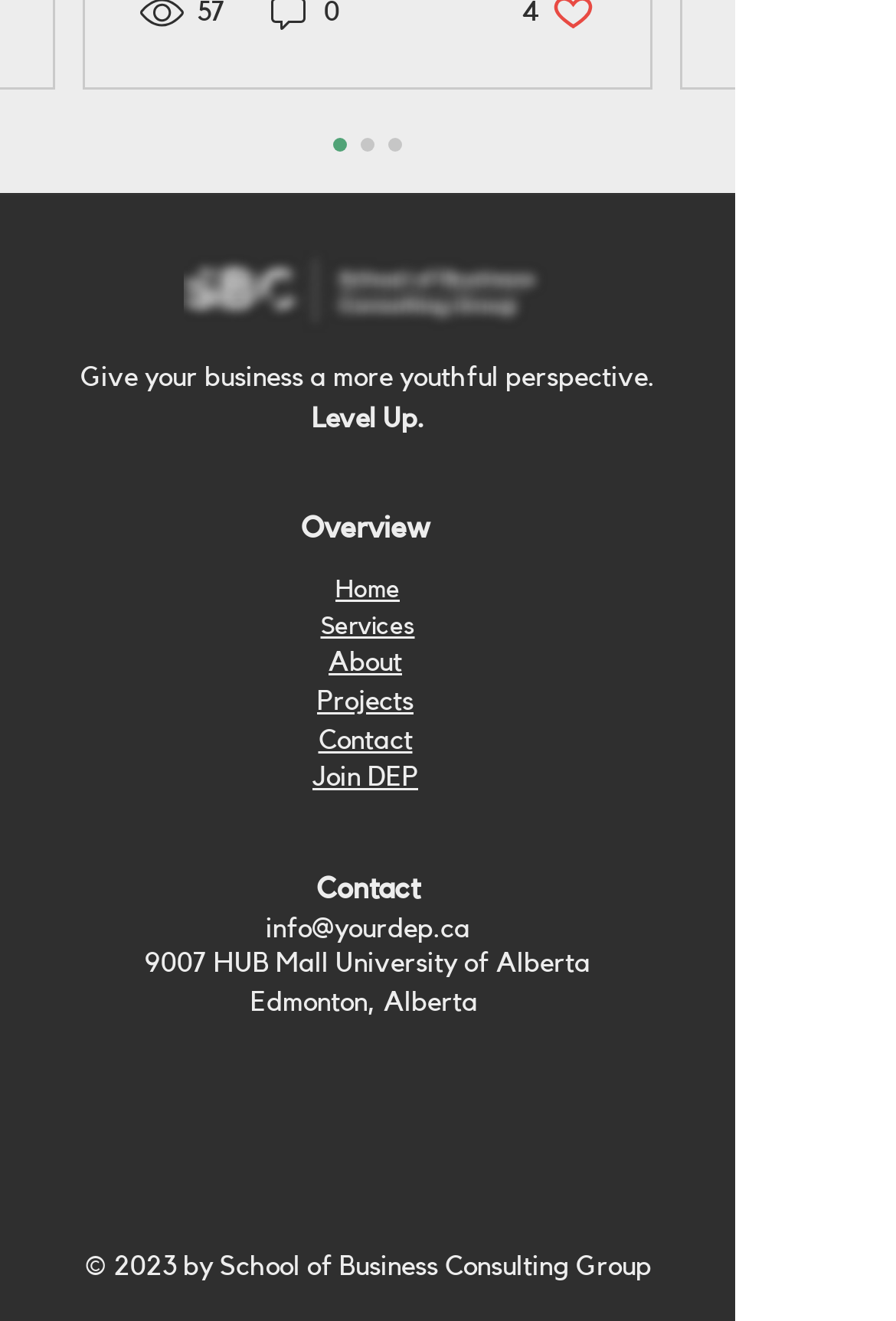Please identify the coordinates of the bounding box that should be clicked to fulfill this instruction: "view the next page".

None